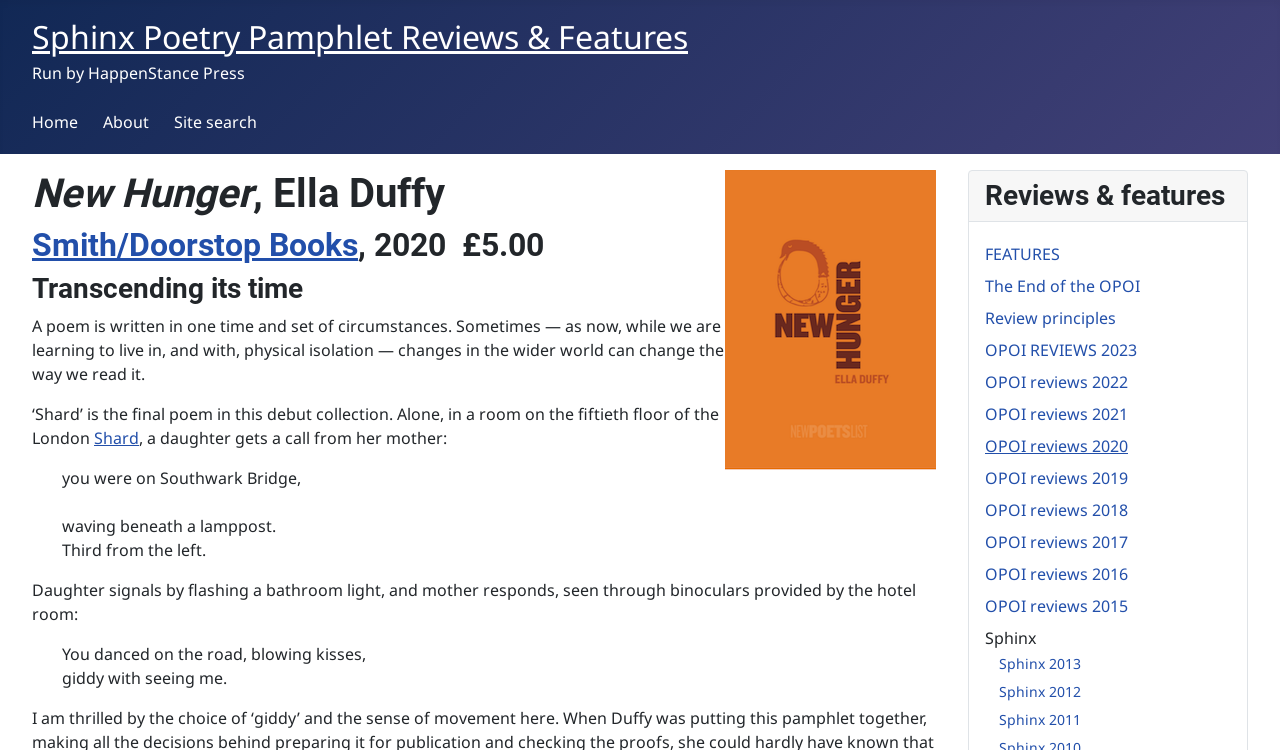Identify and provide the bounding box for the element described by: "FEATURES".

[0.77, 0.323, 0.828, 0.353]